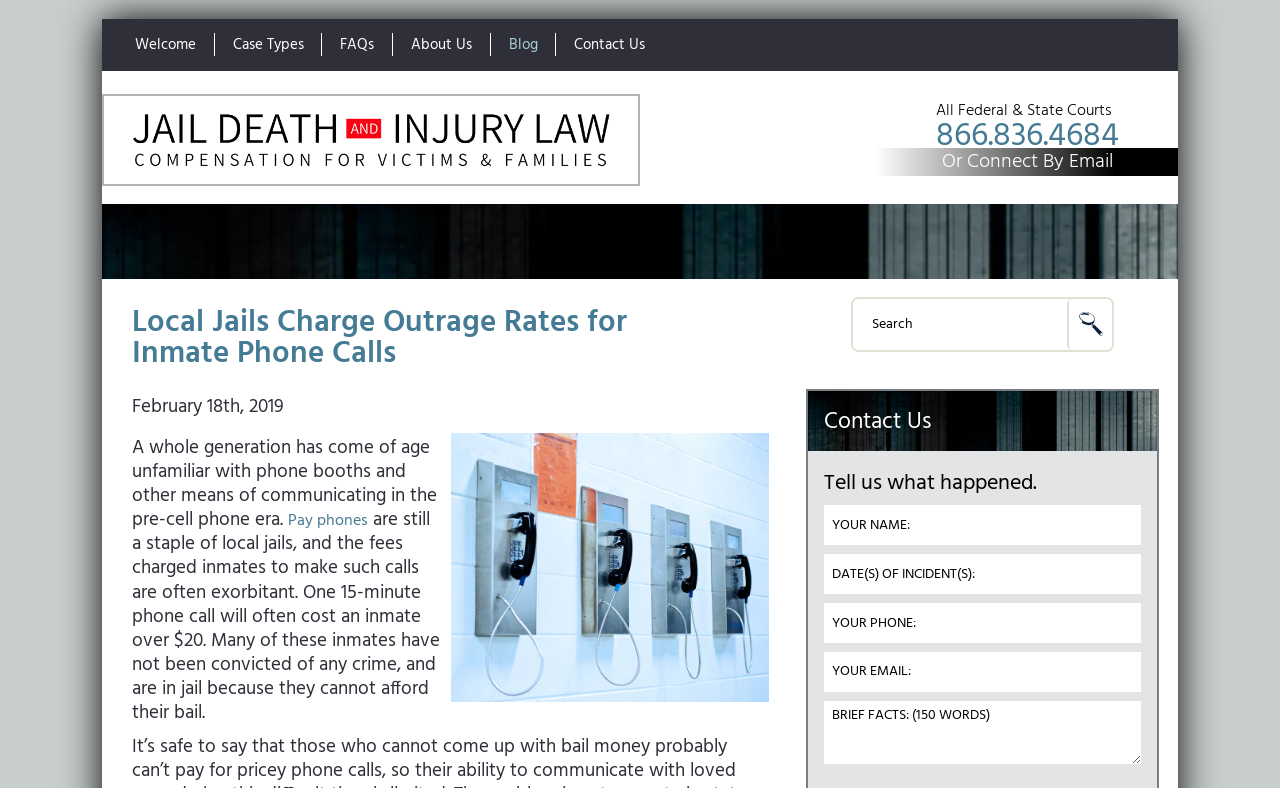Locate the bounding box coordinates of the area that needs to be clicked to fulfill the following instruction: "Search for something". The coordinates should be in the format of four float numbers between 0 and 1, namely [left, top, right, bottom].

[0.672, 0.387, 0.822, 0.437]